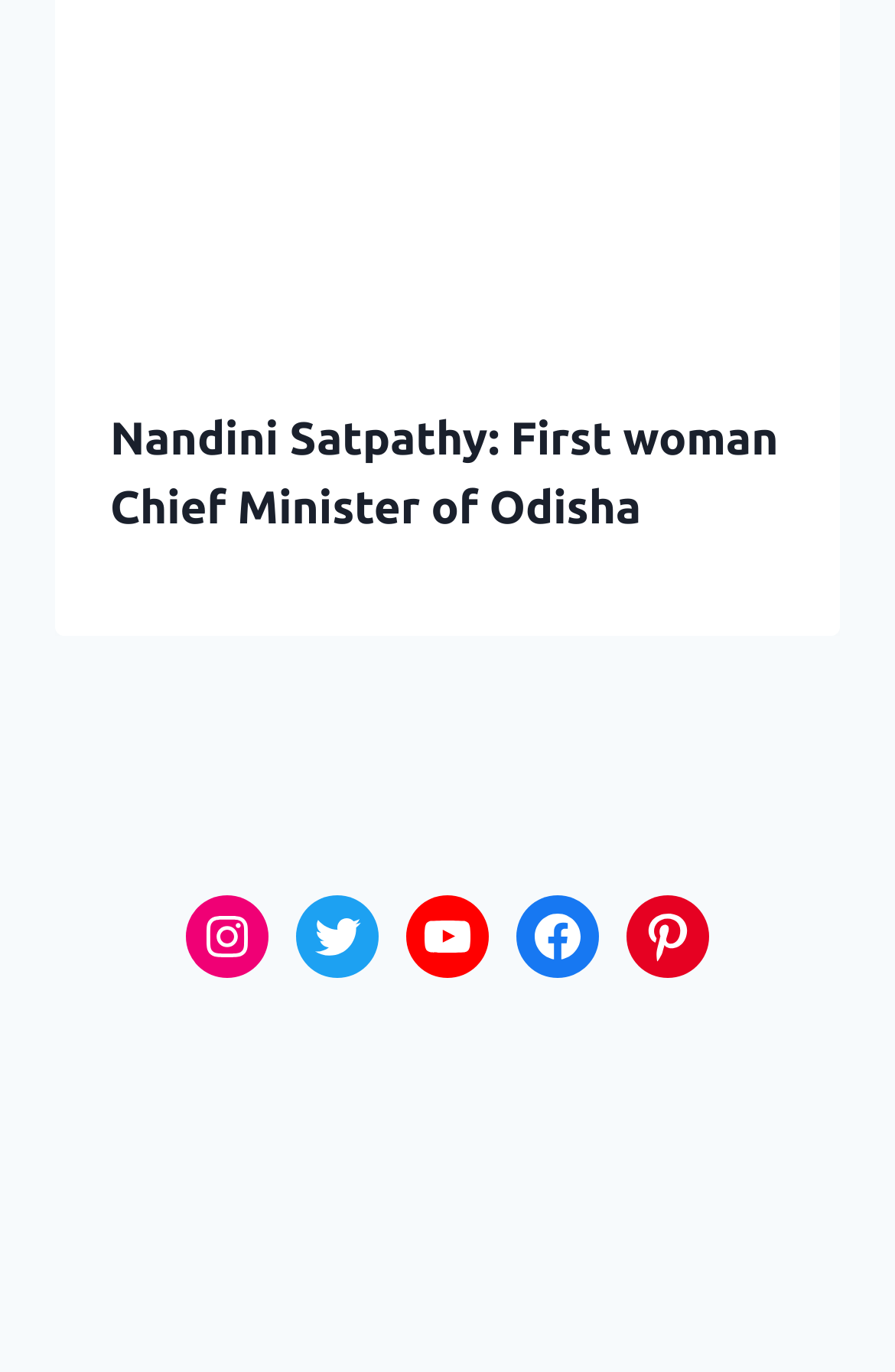What is the position of the YouTube link on the webpage?
Refer to the image and give a detailed answer to the question.

The answer can be found by analyzing the bounding box coordinates of the links in the complementary section. The YouTube link has a left coordinate of 0.454, which is the third smallest among the links.